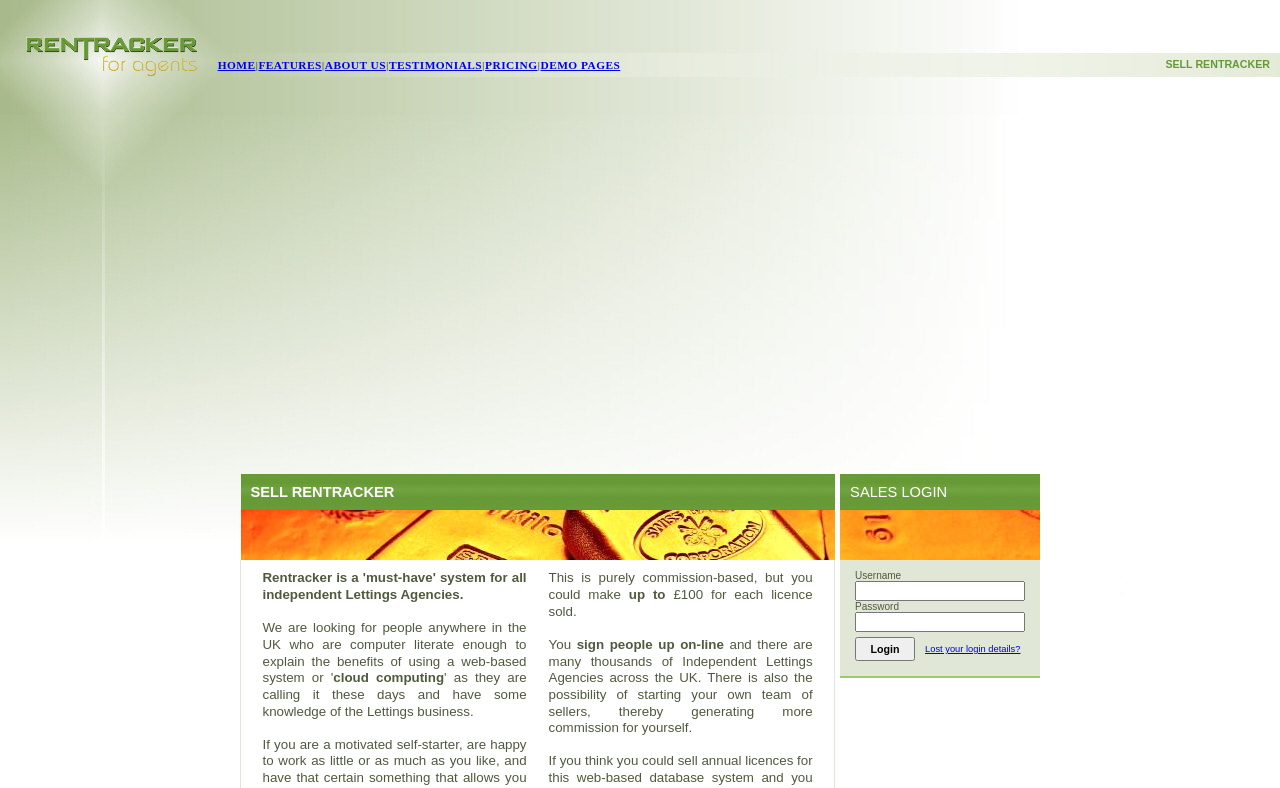Find the bounding box coordinates of the area that needs to be clicked in order to achieve the following instruction: "Click on Horse Aprons". The coordinates should be specified as four float numbers between 0 and 1, i.e., [left, top, right, bottom].

None